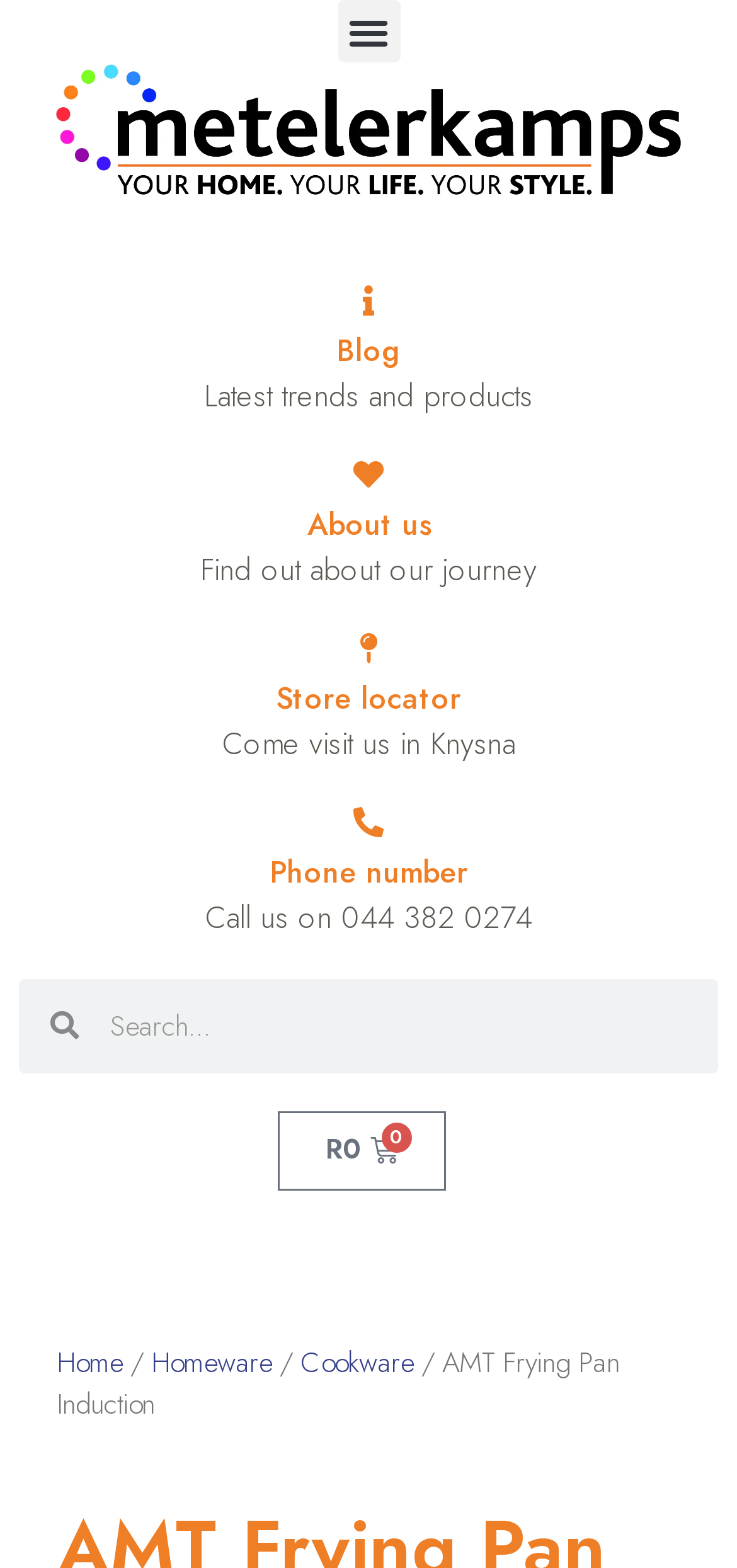Provide the bounding box coordinates for the area that should be clicked to complete the instruction: "Go to the blog".

[0.456, 0.209, 0.544, 0.237]